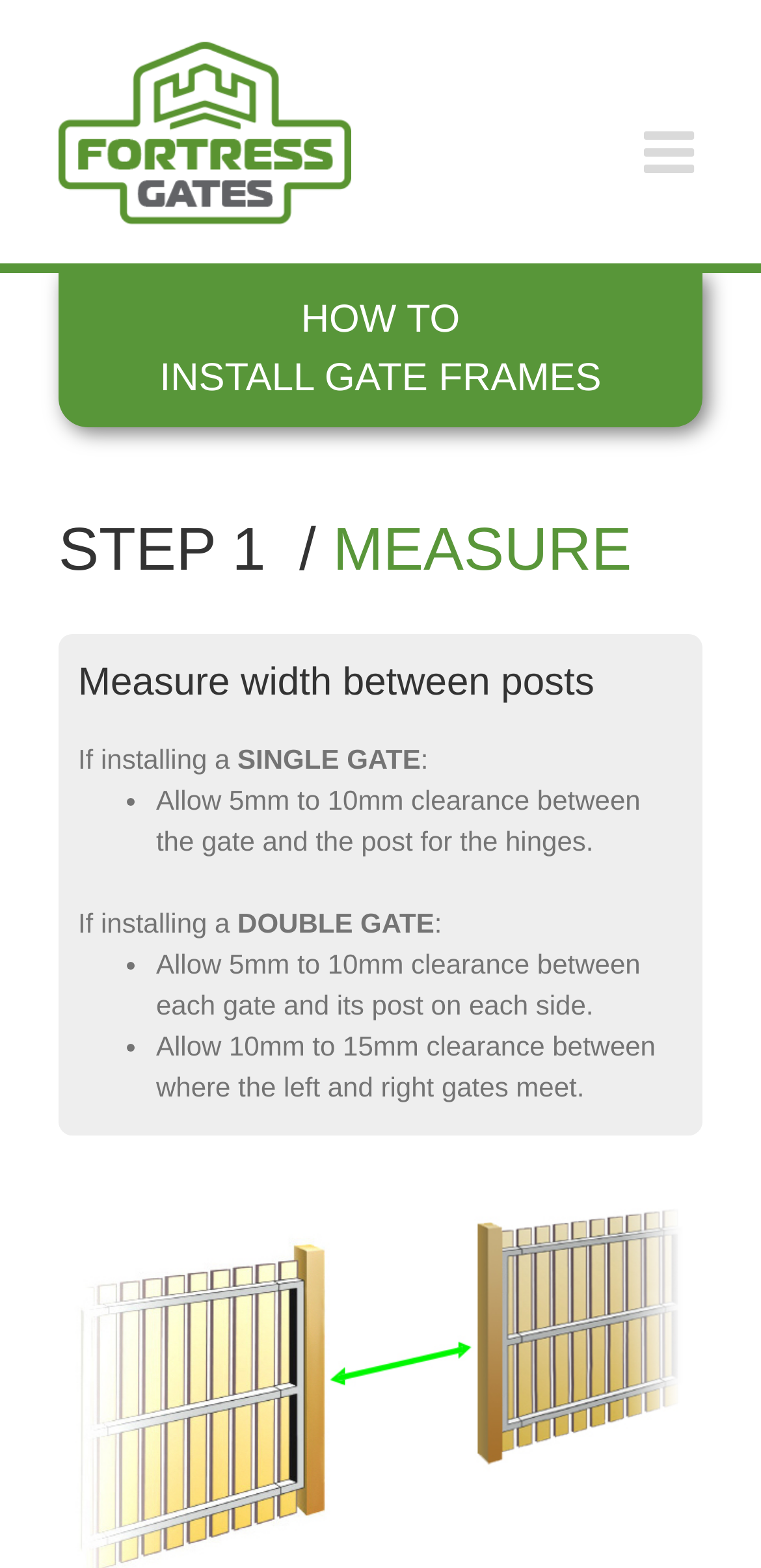How many types of gates are mentioned on the webpage?
Using the details shown in the screenshot, provide a comprehensive answer to the question.

The webpage mentions two types of gates: single gate and double gate, as indicated by the text 'If installing a SINGLE GATE' and 'If installing a DOUBLE GATE'.